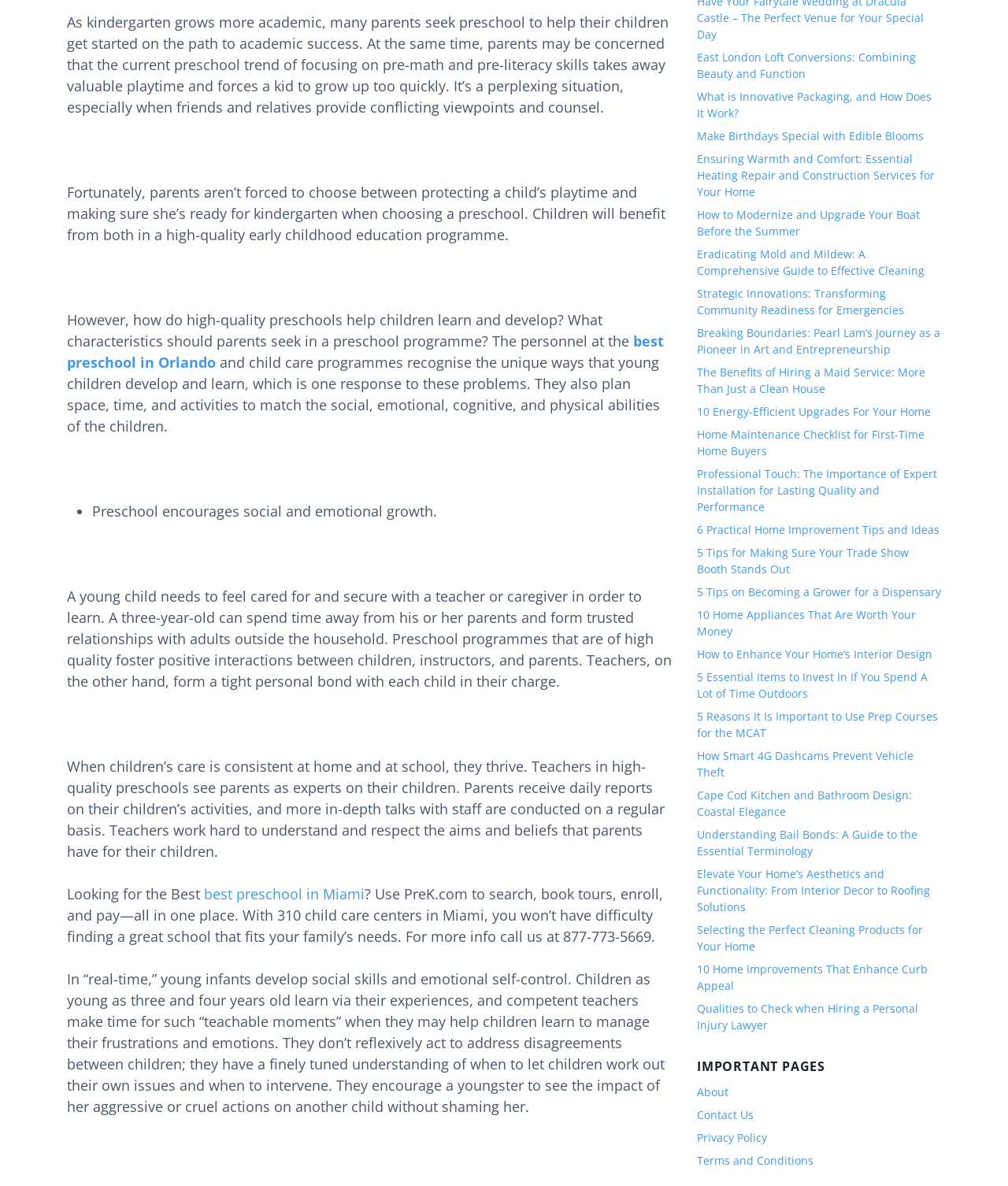Could you indicate the bounding box coordinates of the region to click in order to complete this instruction: "Explore the importance of social and emotional growth in preschool".

[0.091, 0.423, 0.434, 0.439]